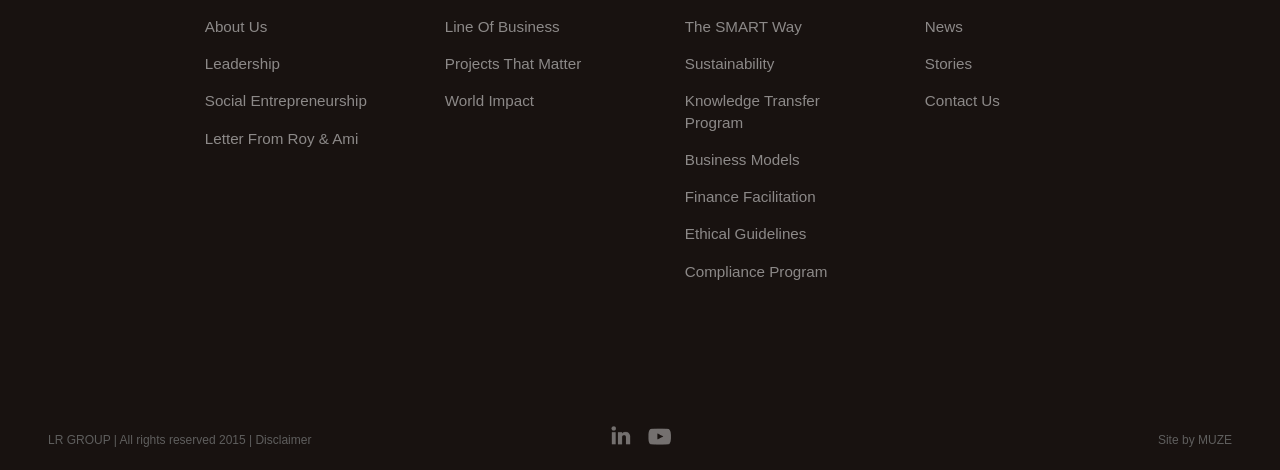Find the bounding box coordinates of the element you need to click on to perform this action: 'check the News'. The coordinates should be represented by four float values between 0 and 1, in the format [left, top, right, bottom].

[0.722, 0.033, 0.871, 0.079]